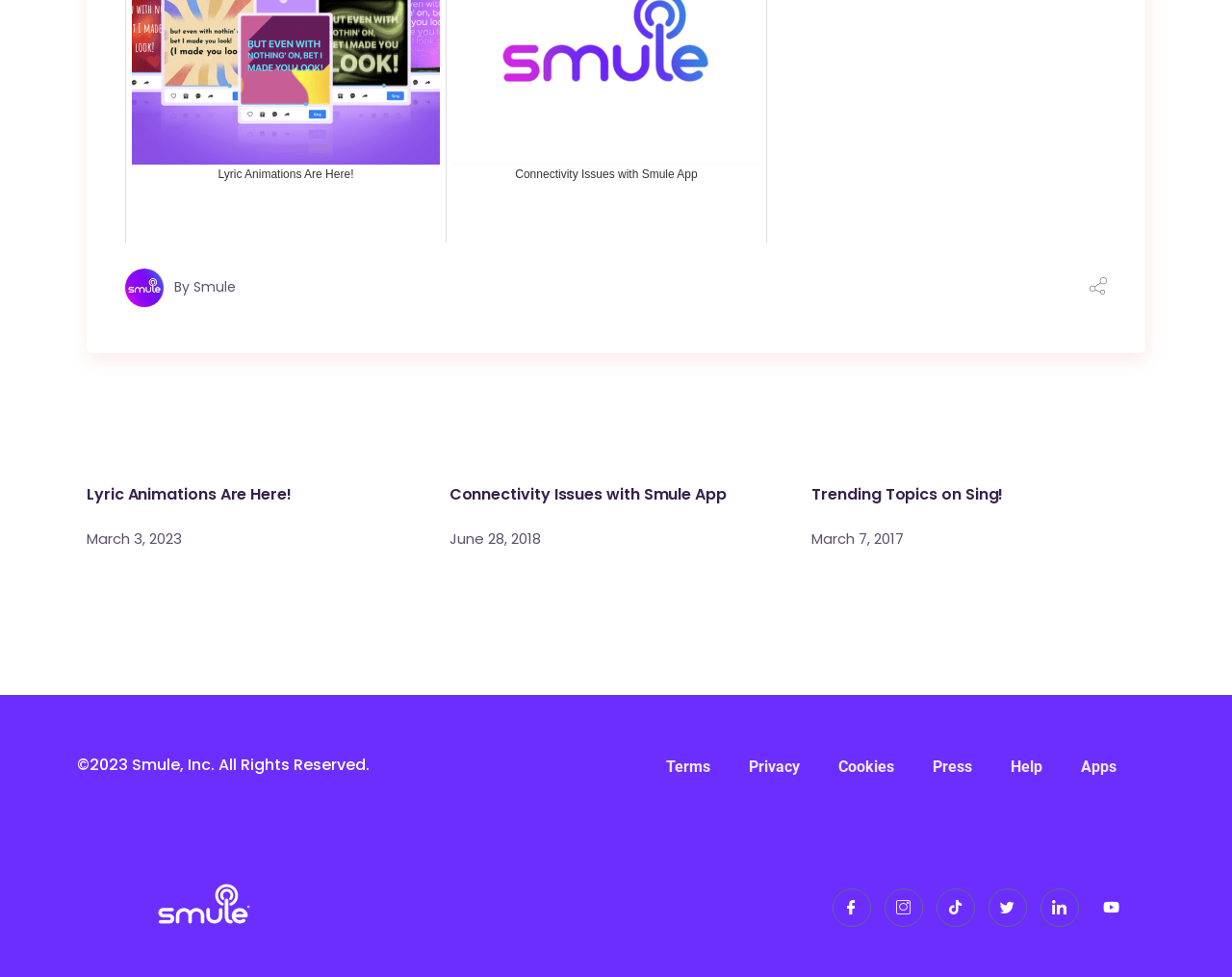Identify the bounding box coordinates of the clickable region necessary to fulfill the following instruction: "Explore Who we are". The bounding box coordinates should be four float numbers between 0 and 1, i.e., [left, top, right, bottom].

None